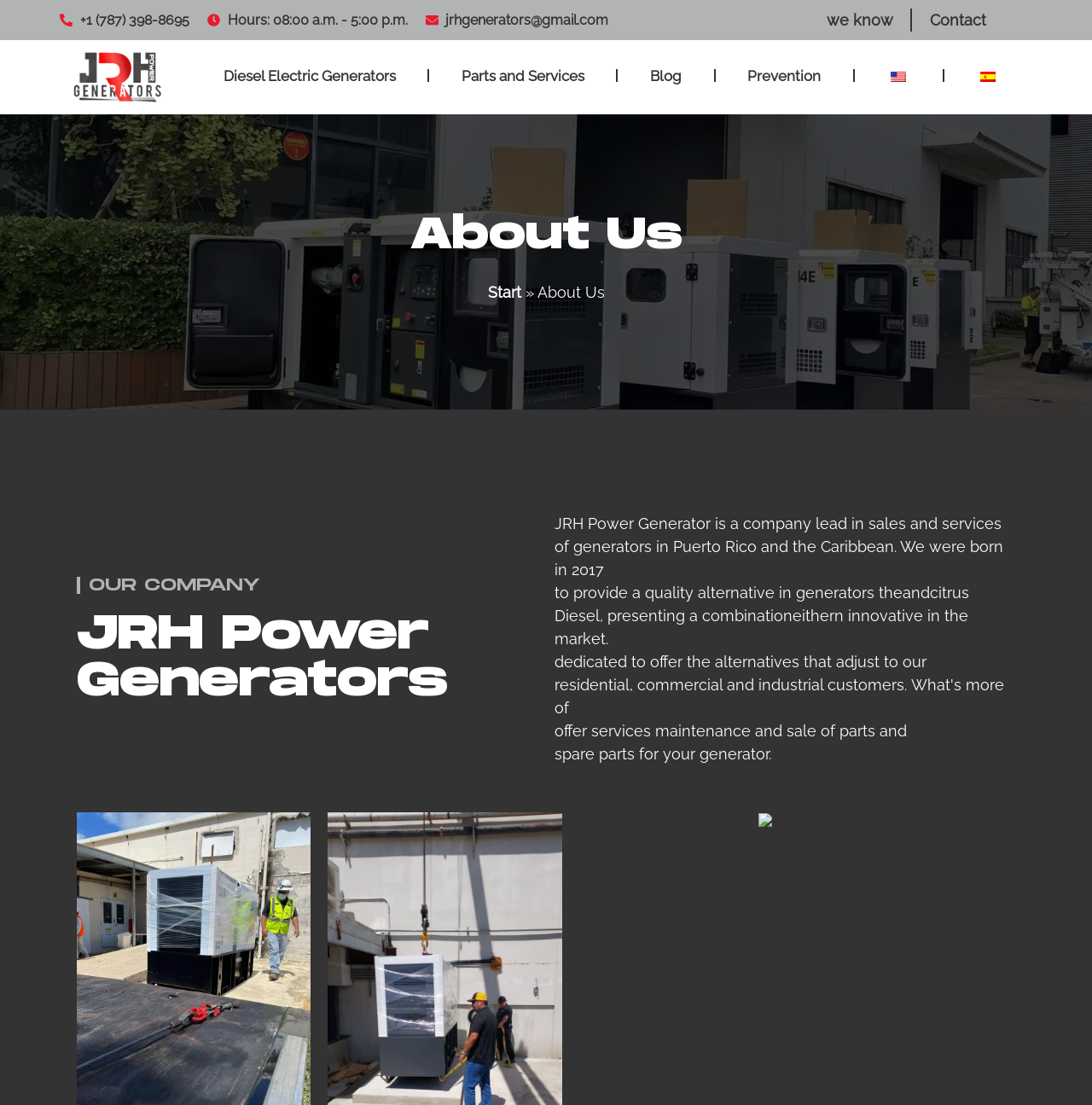Bounding box coordinates should be provided in the format (top-left x, top-left y, bottom-right x, bottom-right y) with all values between 0 and 1. Identify the bounding box for this UI element: CREPE RAYON

None